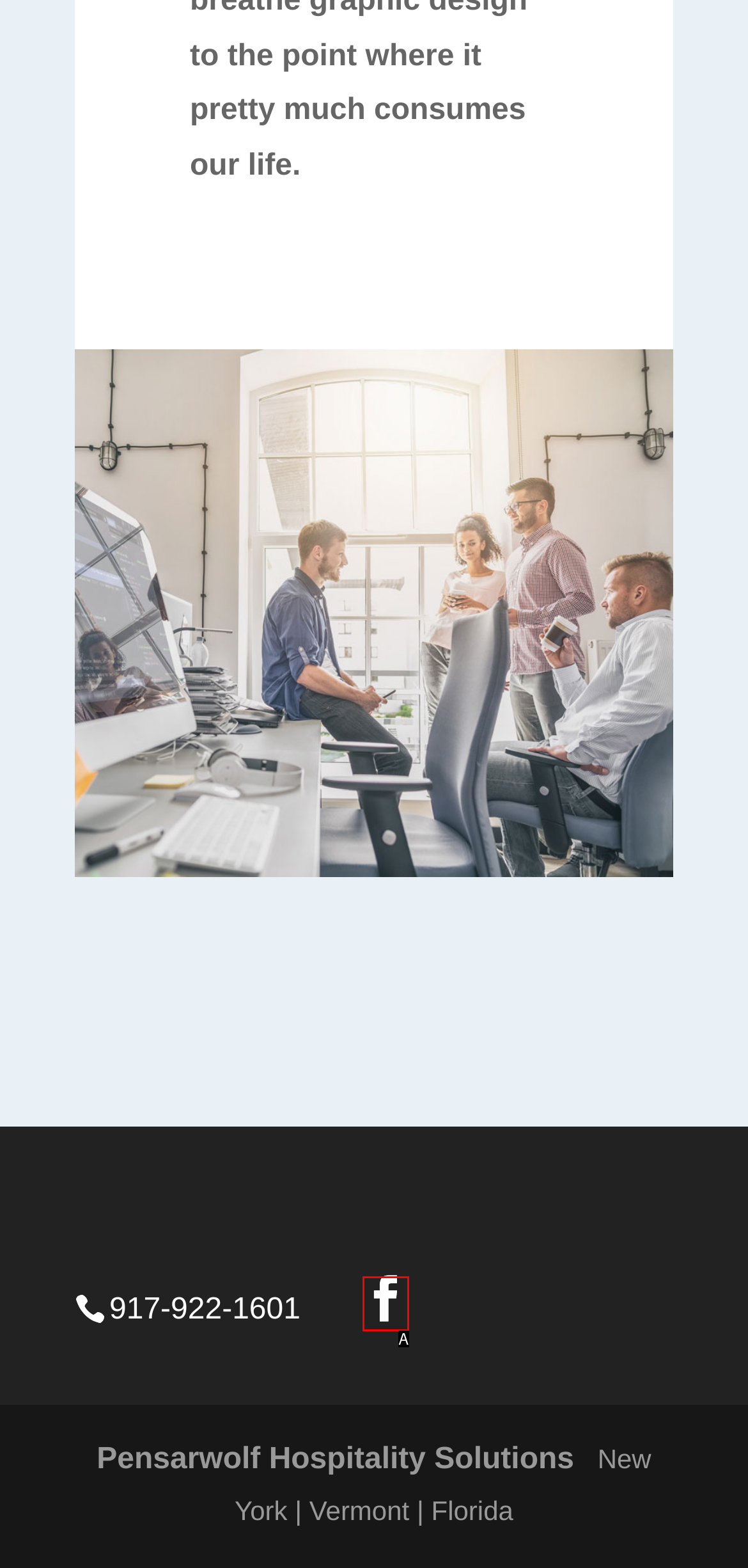Identify the HTML element that corresponds to the description: Facebook
Provide the letter of the matching option from the given choices directly.

A